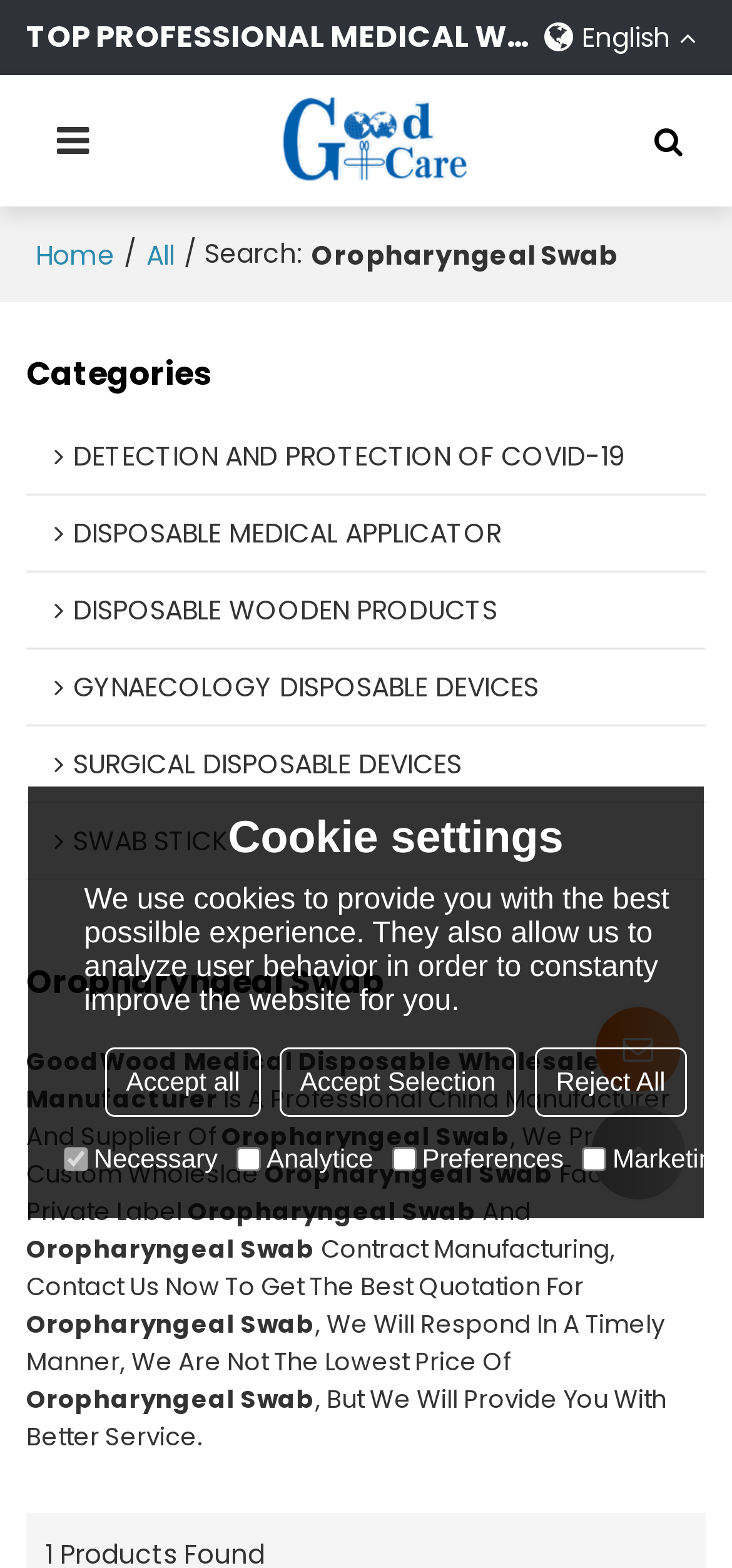Provide the bounding box coordinates, formatted as (top-left x, top-left y, bottom-right x, bottom-right y), with all values being floating point numbers between 0 and 1. Identify the bounding box of the UI element that matches the description: DISPOSABLE MEDICAL APPLICATOR

[0.036, 0.316, 0.964, 0.365]